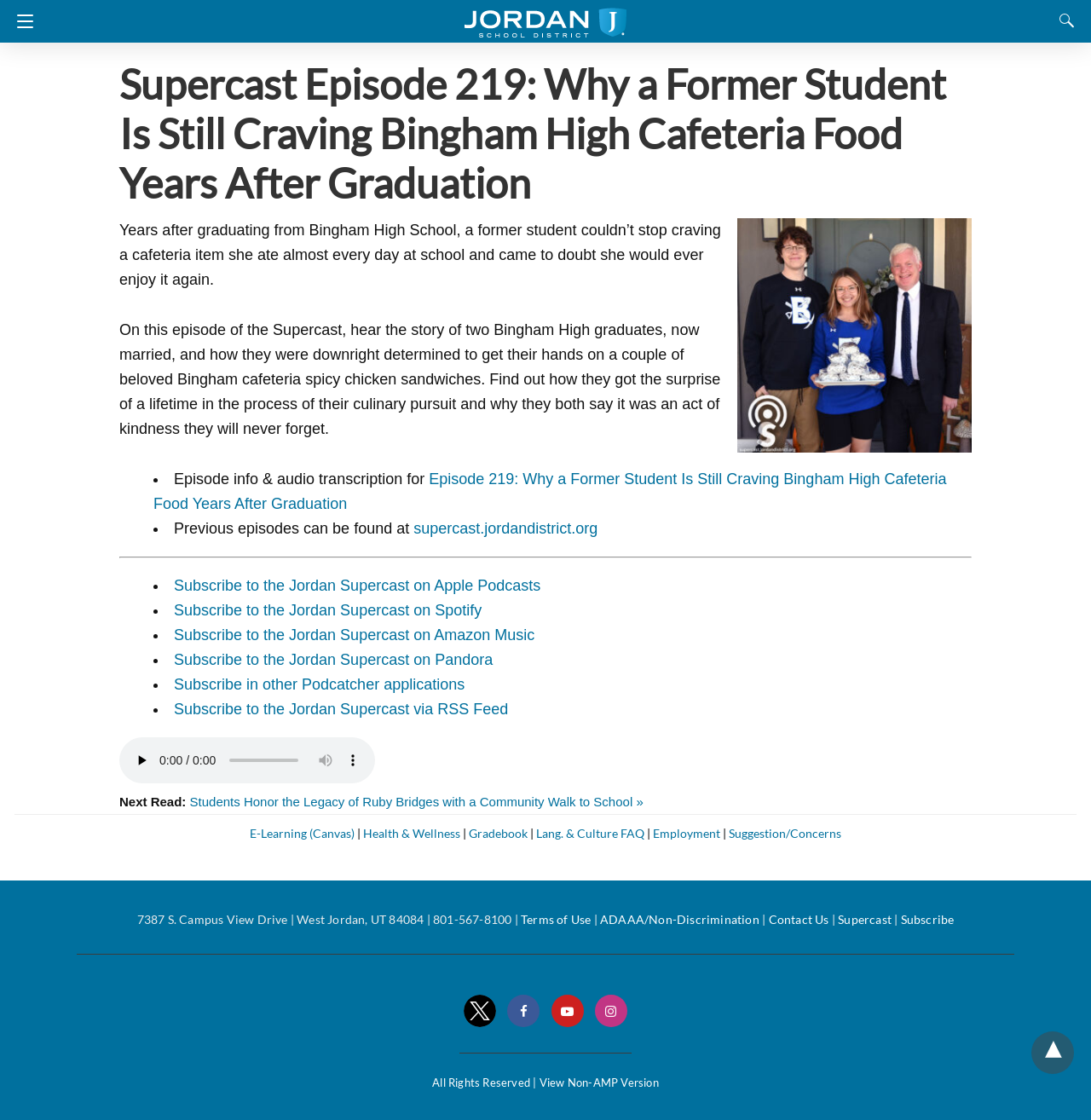Determine which piece of text is the heading of the webpage and provide it.

Supercast Episode 219: Why a Former Student Is Still Craving Bingham High Cafeteria Food Years After Graduation